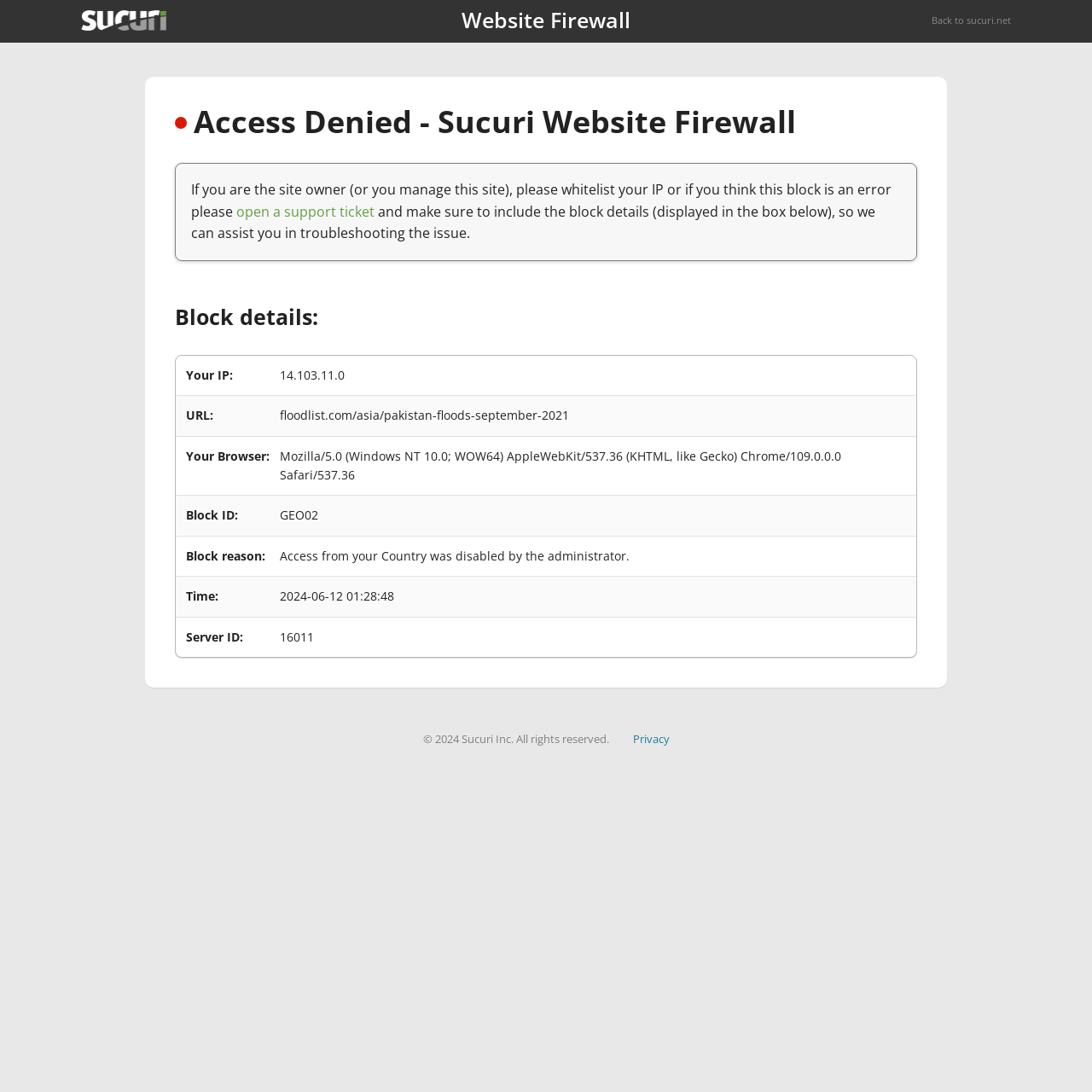Can you find and provide the main heading text of this webpage?

Access Denied - Sucuri Website Firewall